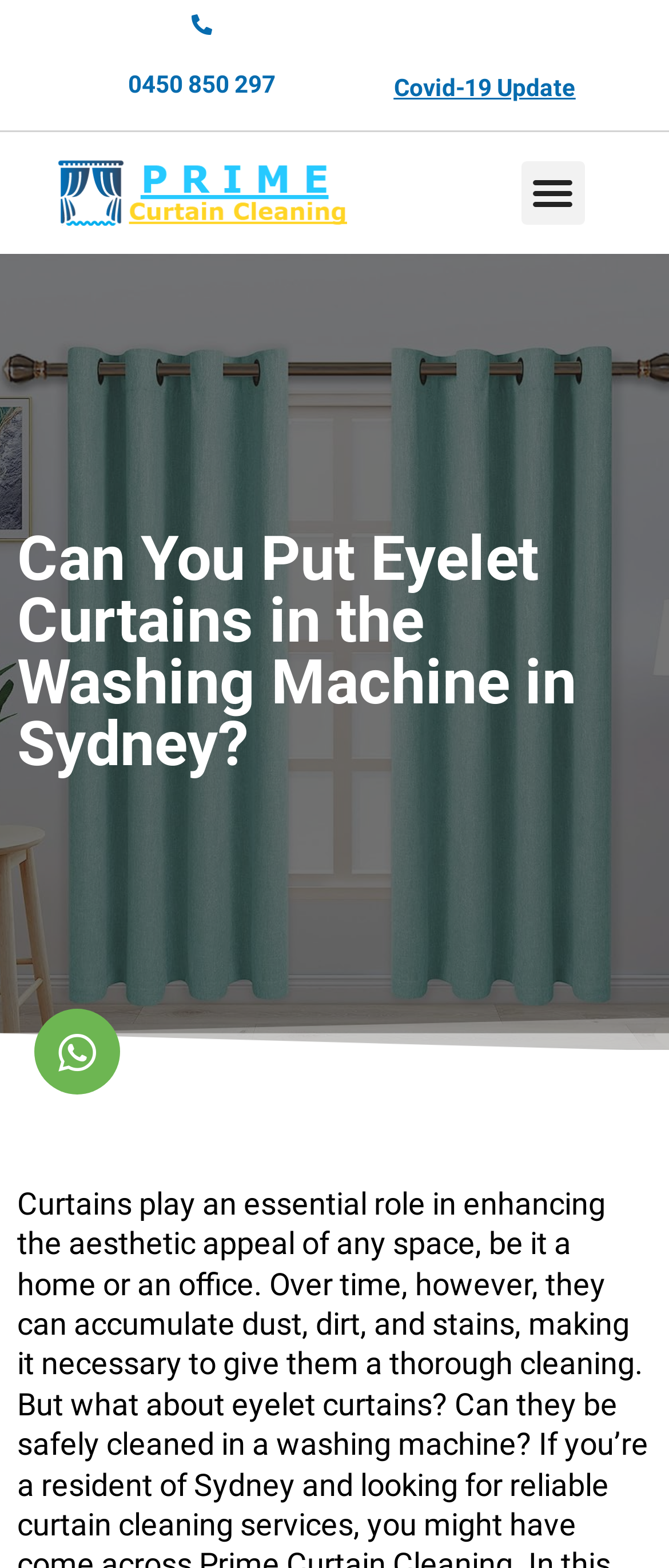How many links are on the webpage?
Answer the question with as much detail as you can, using the image as a reference.

I counted the number of link elements on the webpage and found four links, including the empty link, the link with the phone number, the 'Covid-19 Update' link, and the link within the main heading.